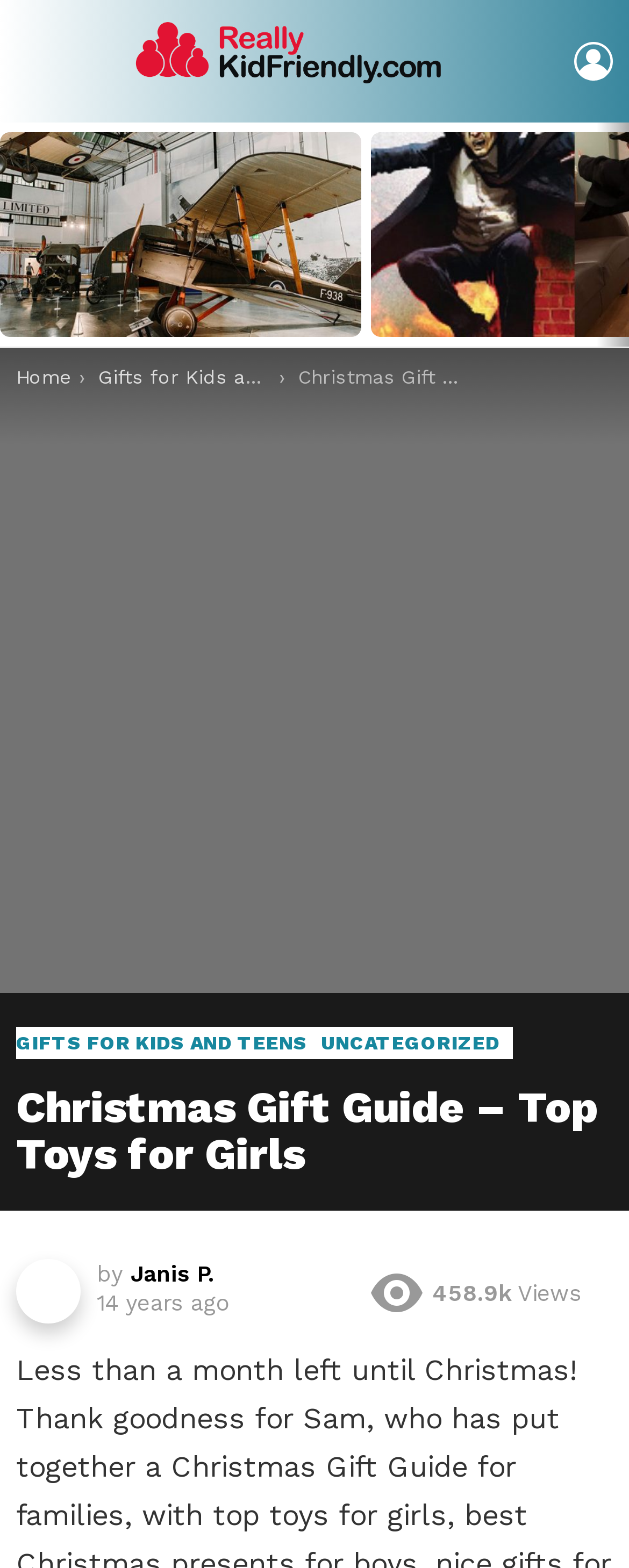Can you show the bounding box coordinates of the region to click on to complete the task described in the instruction: "view gifts for kids and teens"?

[0.156, 0.233, 0.531, 0.248]